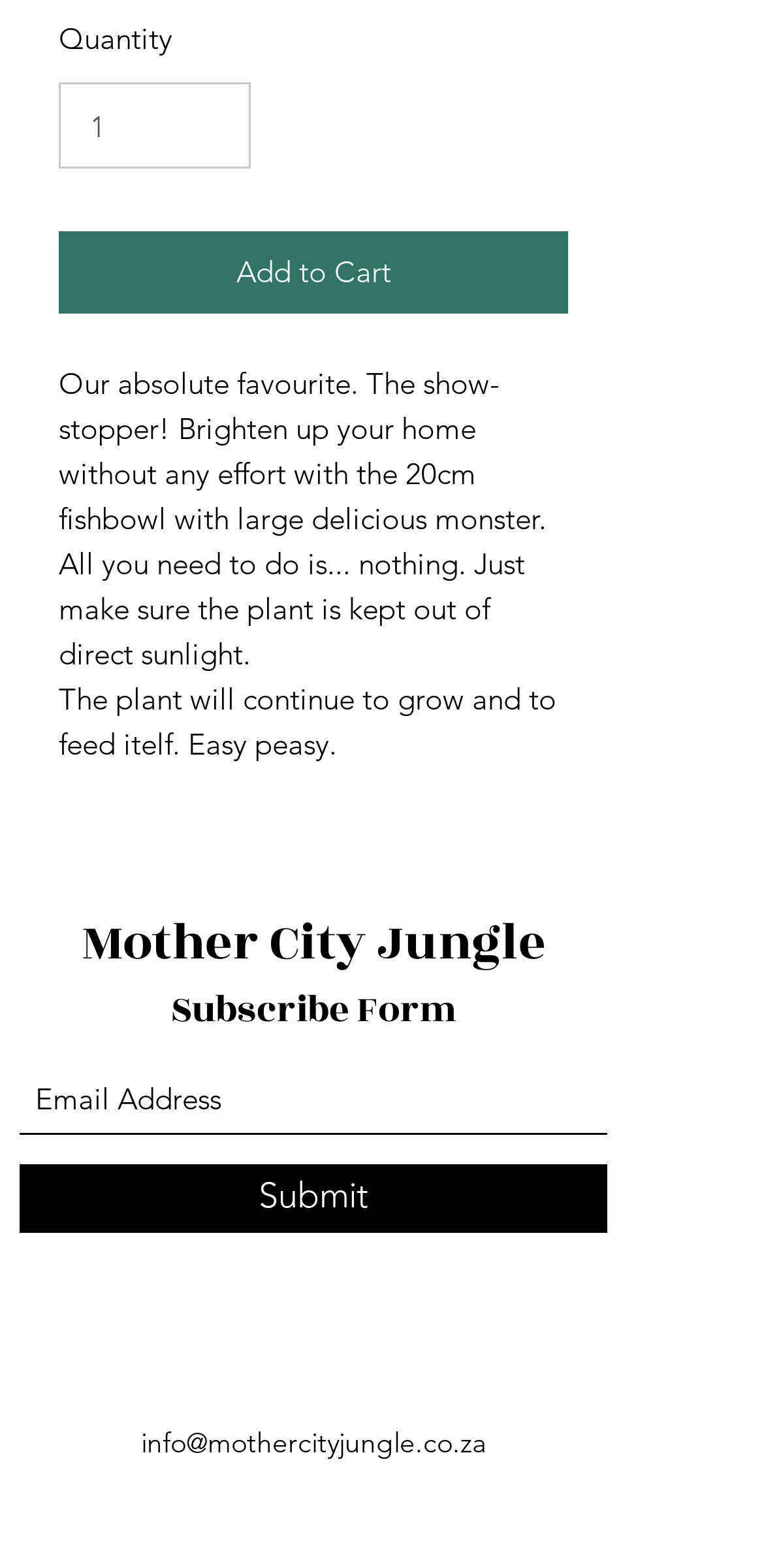Specify the bounding box coordinates of the region I need to click to perform the following instruction: "Visit Mother City Jungle". The coordinates must be four float numbers in the range of 0 to 1, i.e., [left, top, right, bottom].

[0.106, 0.578, 0.714, 0.626]